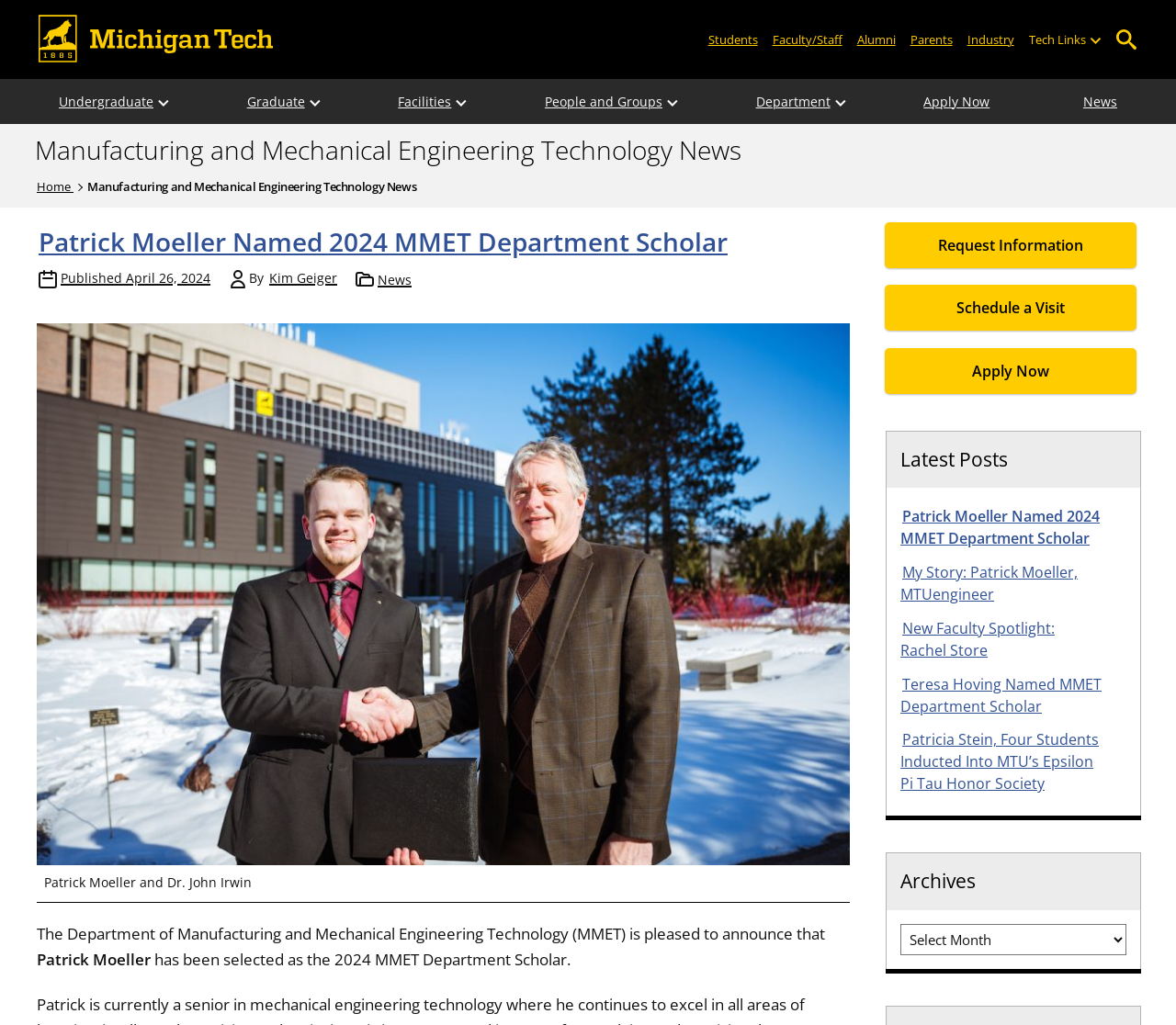Pinpoint the bounding box coordinates for the area that should be clicked to perform the following instruction: "Click the Michigan Tech Logo".

[0.031, 0.014, 0.234, 0.061]